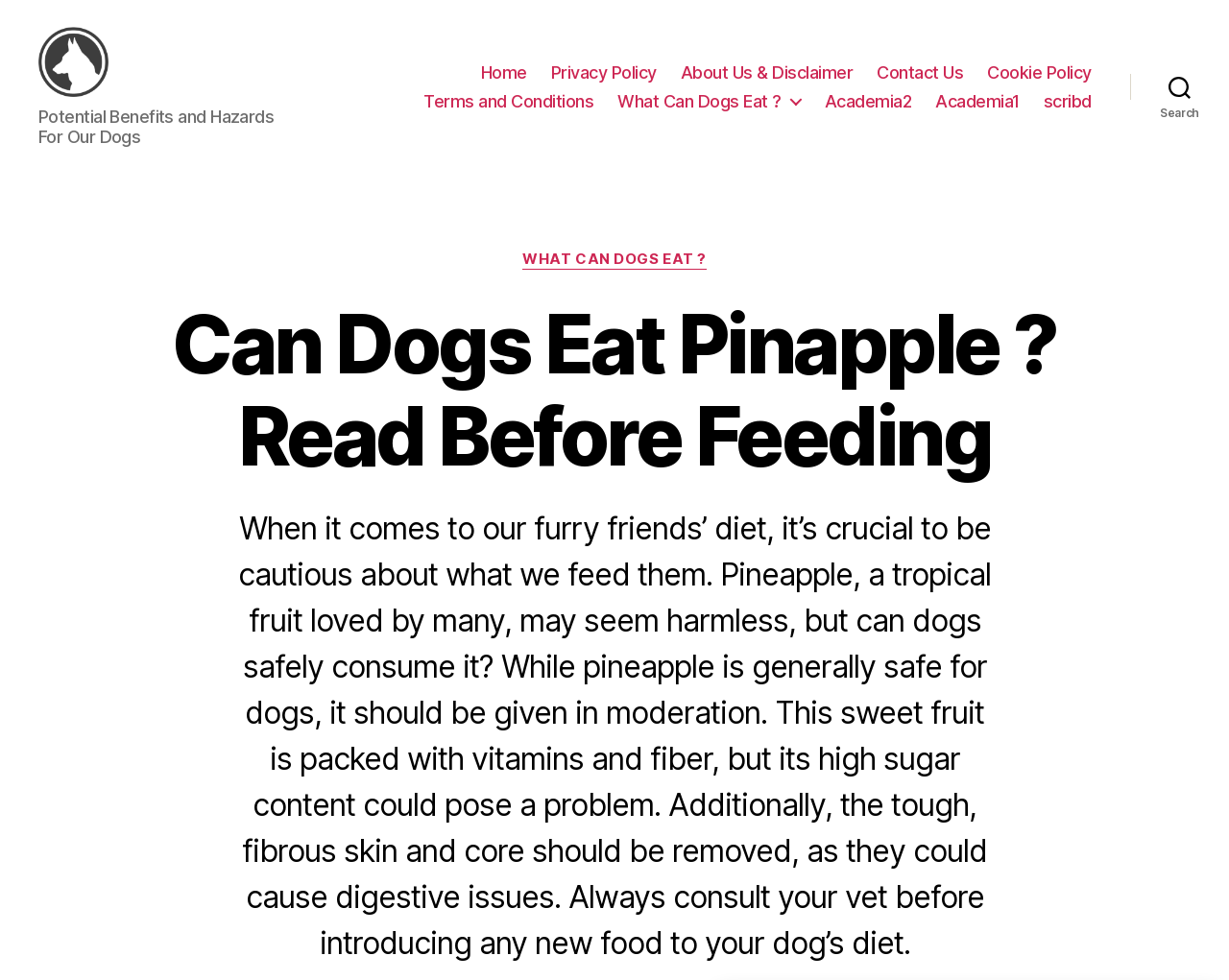Locate the bounding box of the UI element described in the following text: "What Can Dogs Eat ?".

[0.425, 0.272, 0.575, 0.292]